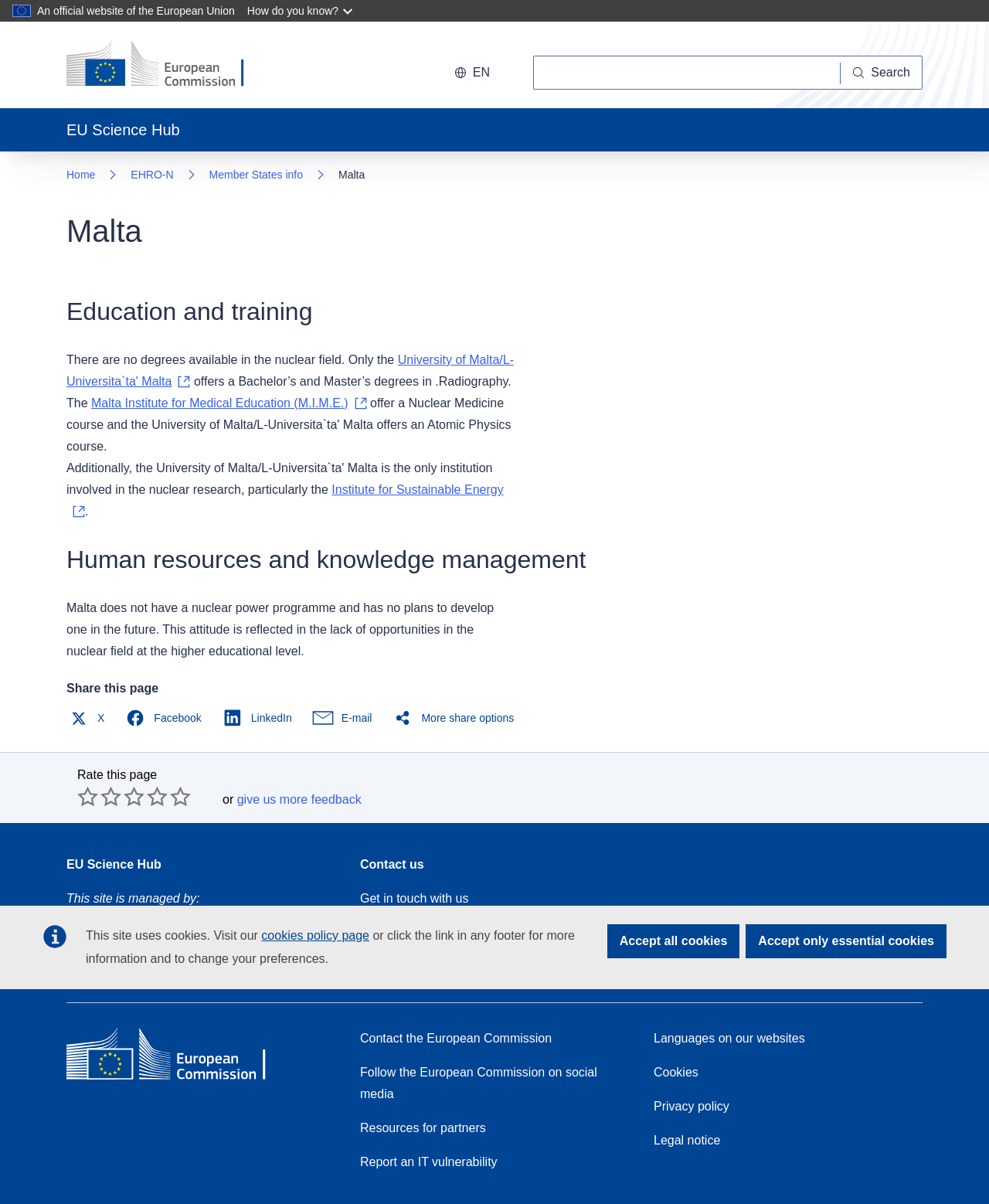Please specify the bounding box coordinates of the clickable region necessary for completing the following instruction: "Change language". The coordinates must consist of four float numbers between 0 and 1, i.e., [left, top, right, bottom].

[0.447, 0.046, 0.508, 0.074]